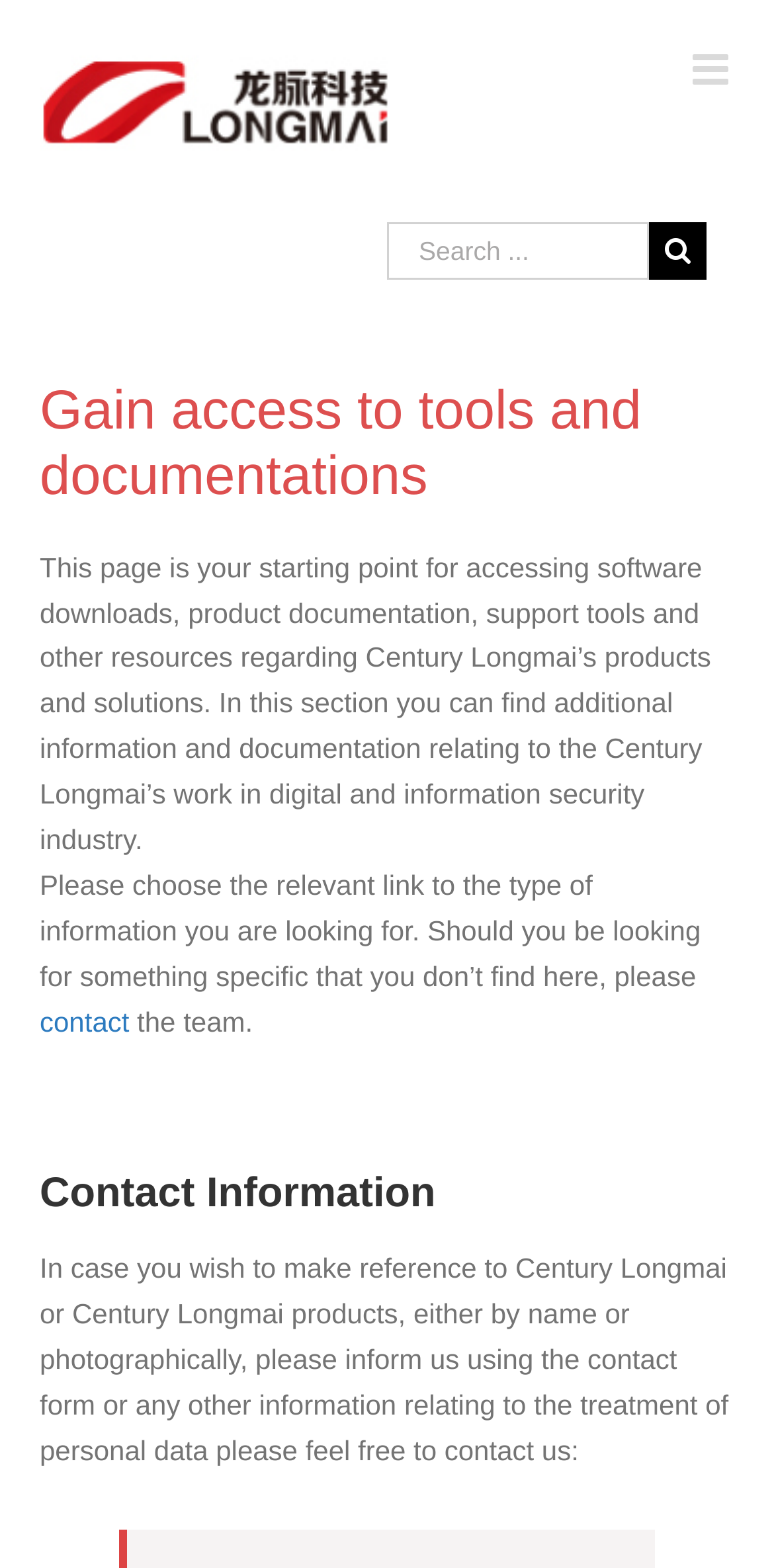Refer to the element description contact and identify the corresponding bounding box in the screenshot. Format the coordinates as (top-left x, top-left y, bottom-right x, bottom-right y) with values in the range of 0 to 1.

[0.051, 0.642, 0.167, 0.662]